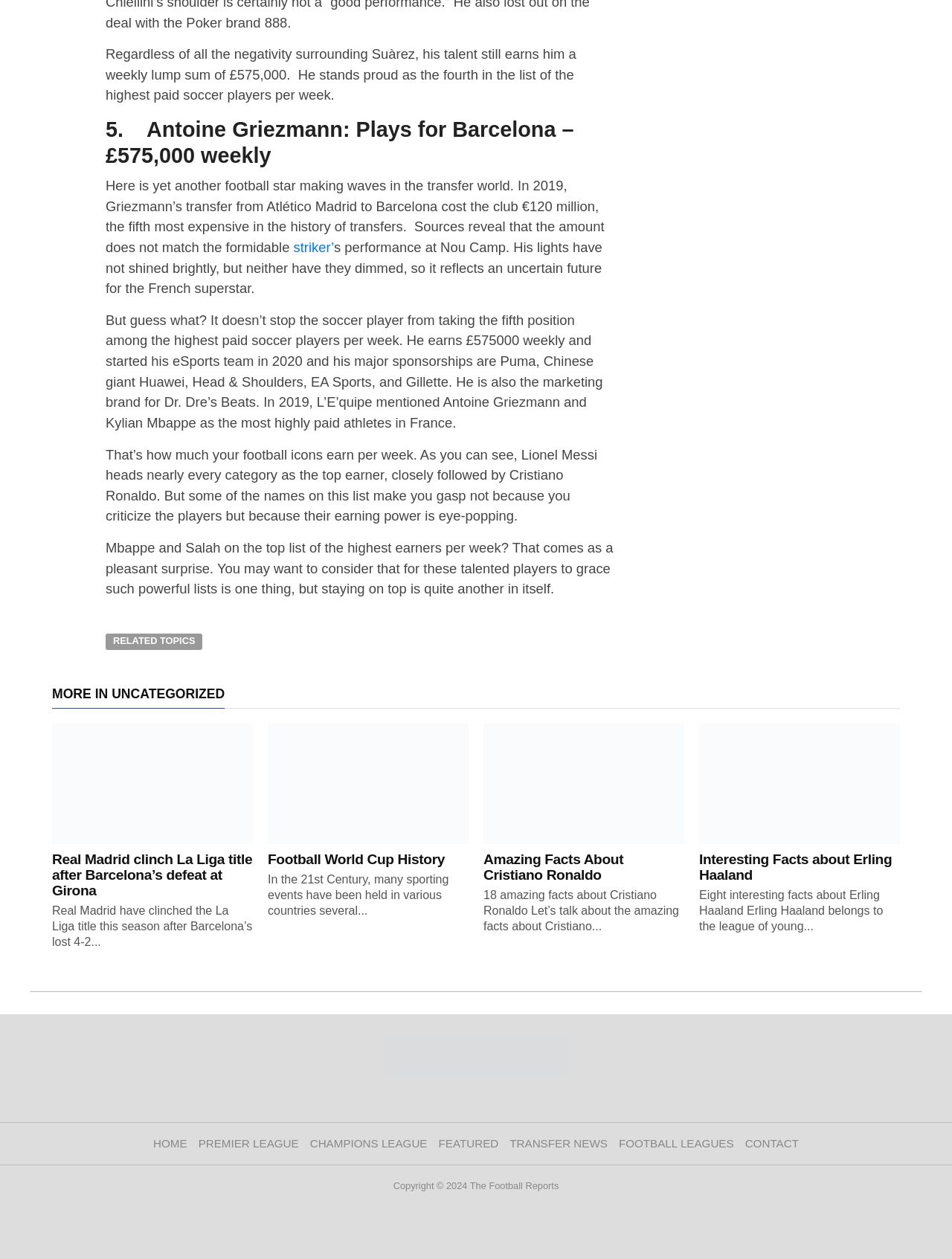Identify the bounding box coordinates of the part that should be clicked to carry out this instruction: "Read about Erling Haaland's interesting facts".

[0.734, 0.676, 0.945, 0.701]